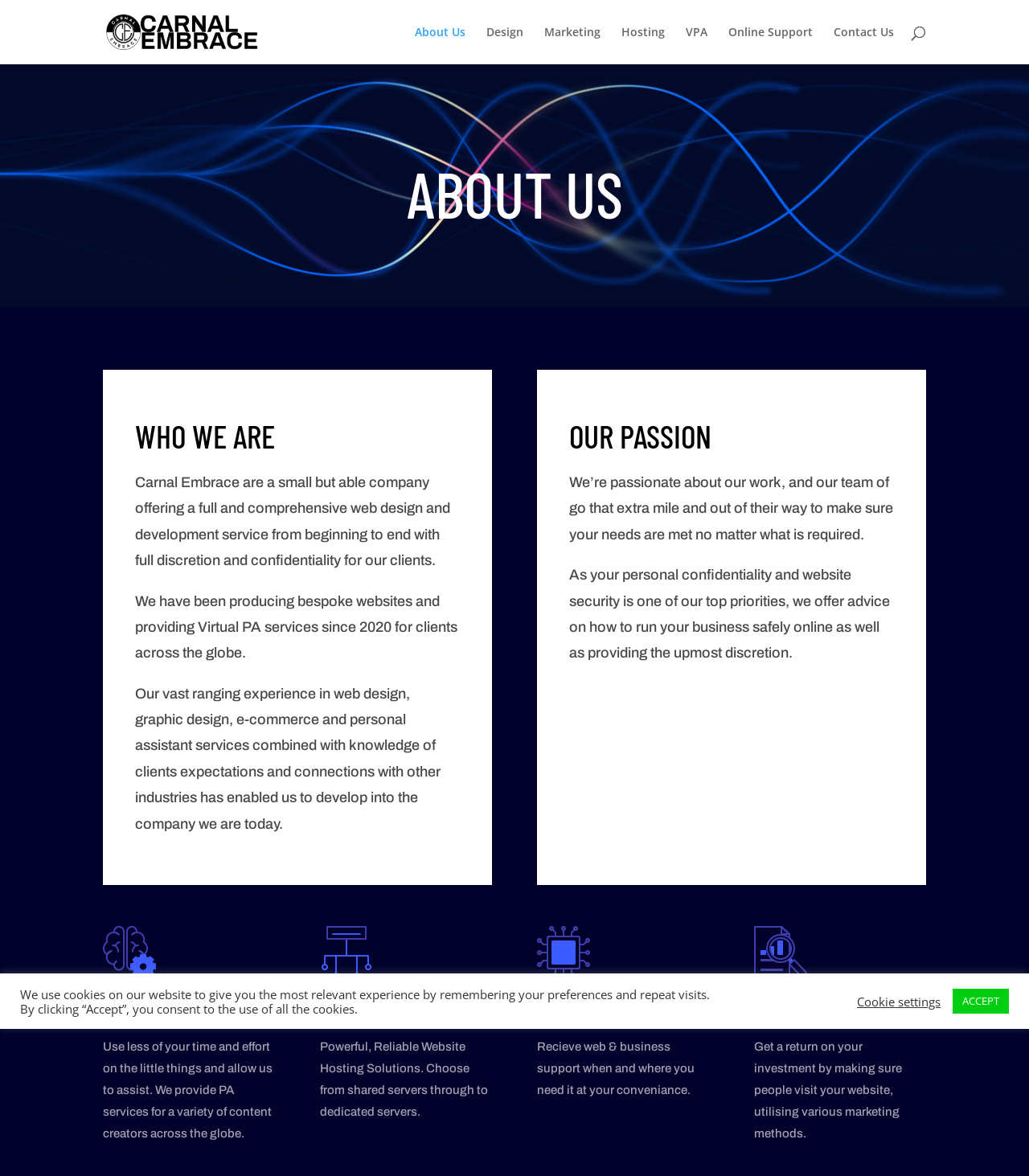Please determine the bounding box coordinates for the UI element described as: "2014".

None